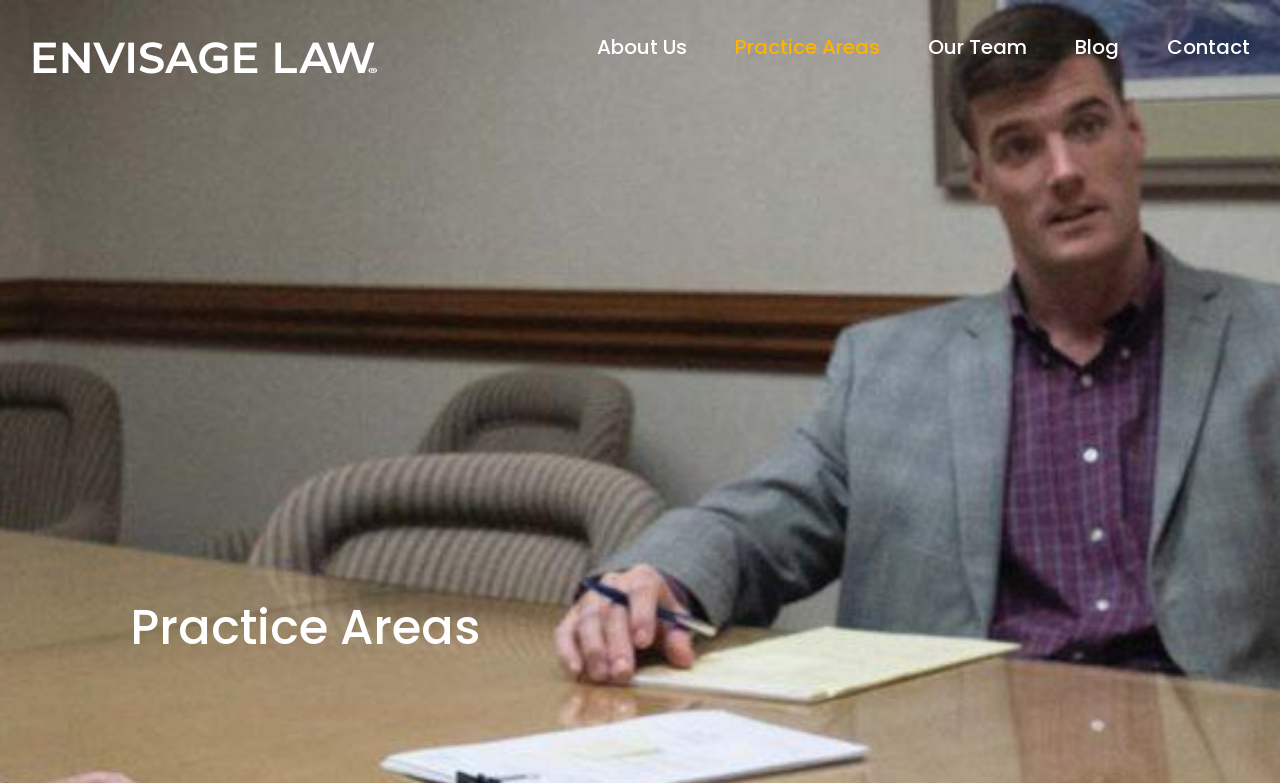What is the purpose of this law firm?
Using the image provided, answer with just one word or phrase.

To help businesses with employment law